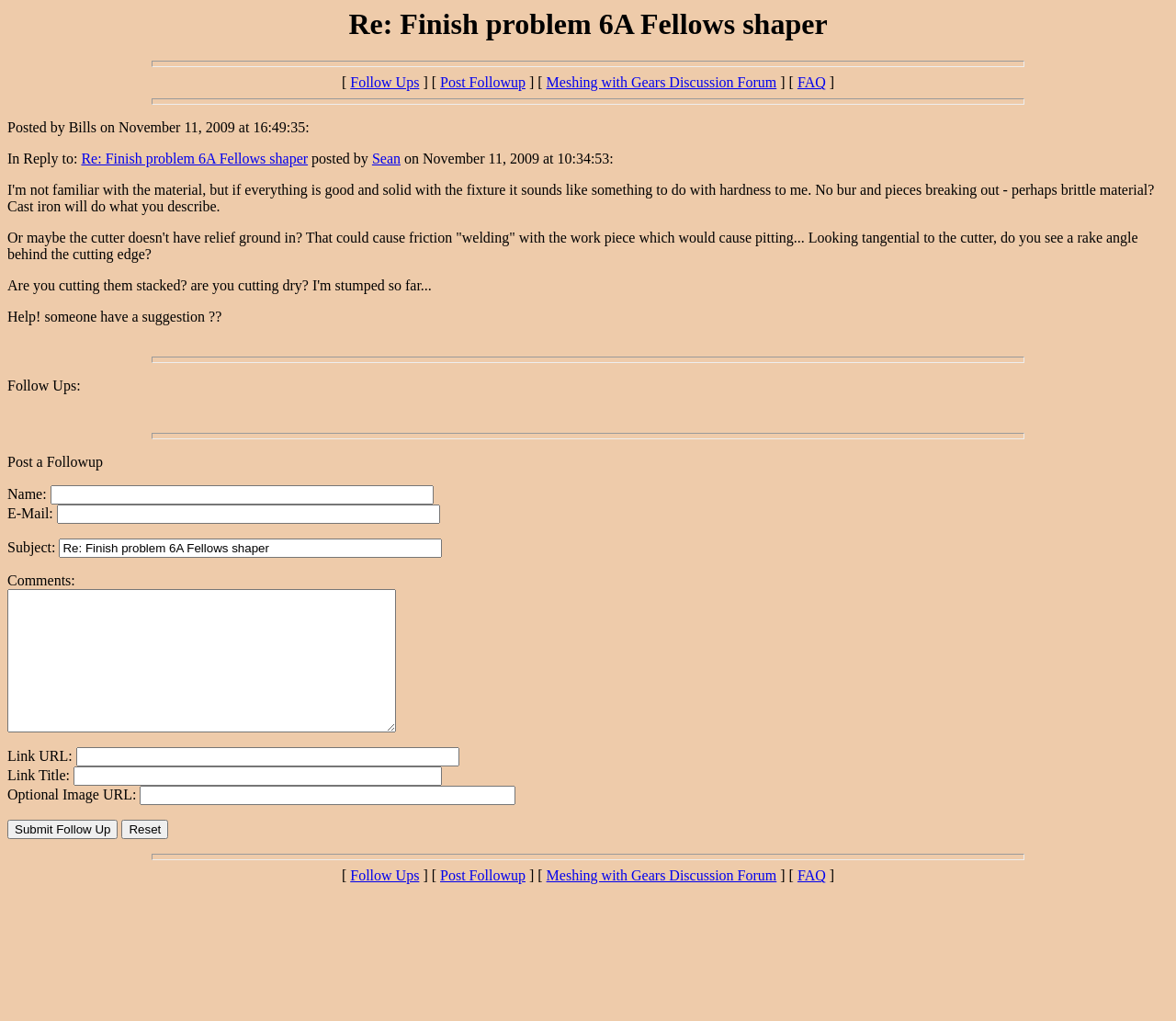Identify the bounding box coordinates of the element to click to follow this instruction: 'Enter your name in the input field'. Ensure the coordinates are four float values between 0 and 1, provided as [left, top, right, bottom].

[0.043, 0.476, 0.368, 0.495]